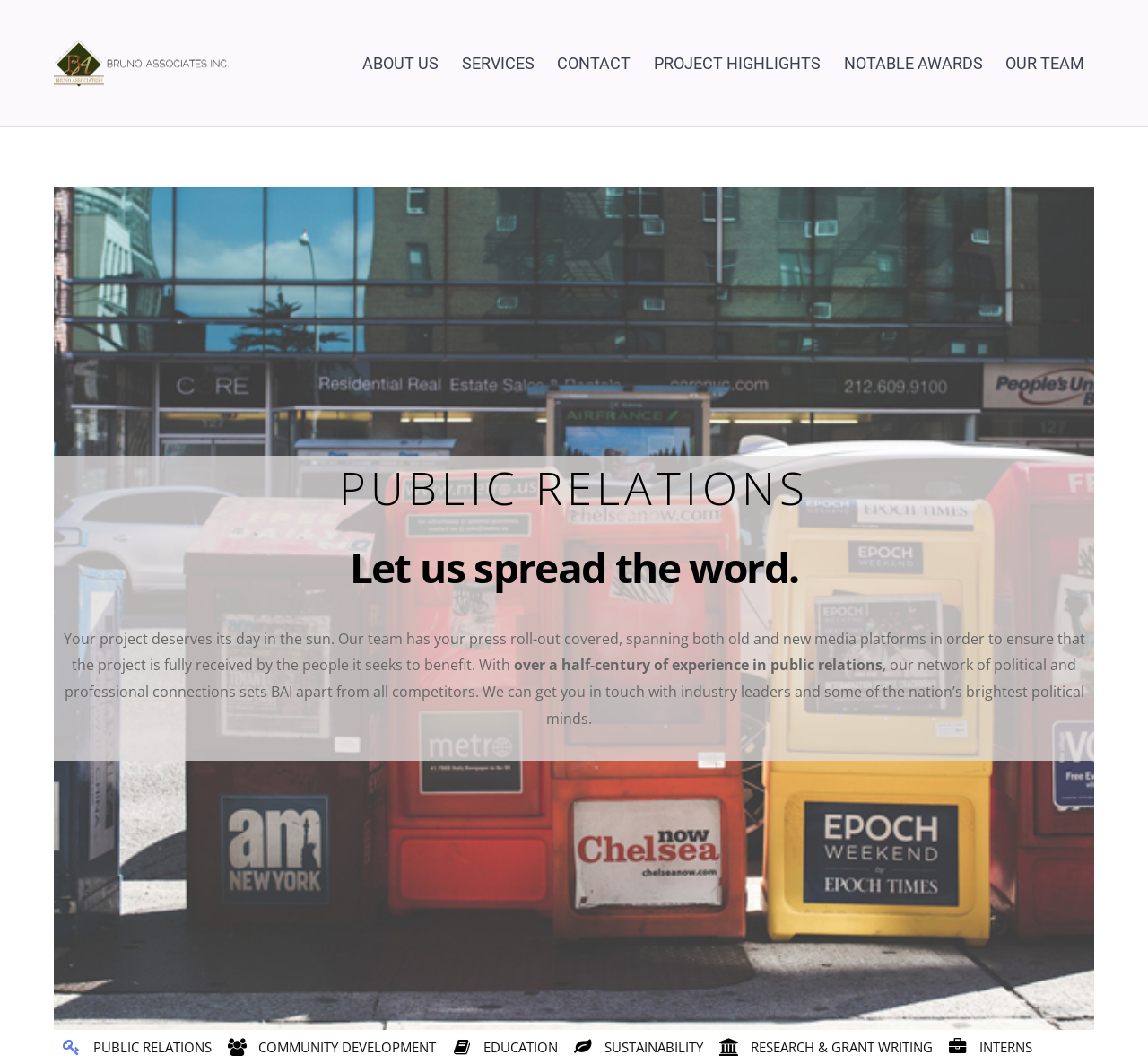Please identify the bounding box coordinates of the region to click in order to complete the task: "explore community development". The coordinates must be four float numbers between 0 and 1, specified as [left, top, right, bottom].

[0.191, 0.974, 0.387, 0.991]